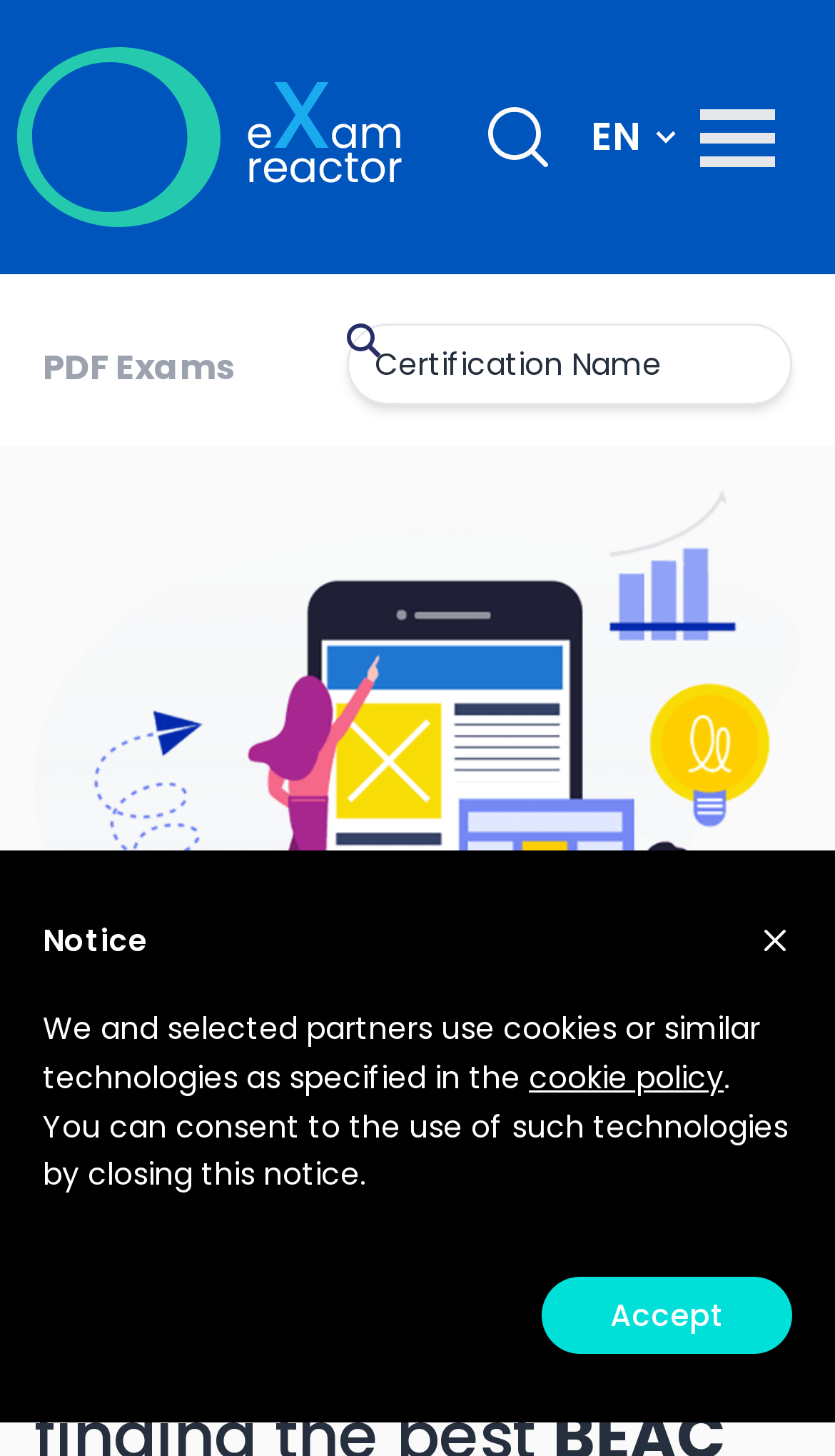Please determine the bounding box coordinates of the element to click in order to execute the following instruction: "go to home page". The coordinates should be four float numbers between 0 and 1, specified as [left, top, right, bottom].

[0.021, 0.032, 0.485, 0.156]